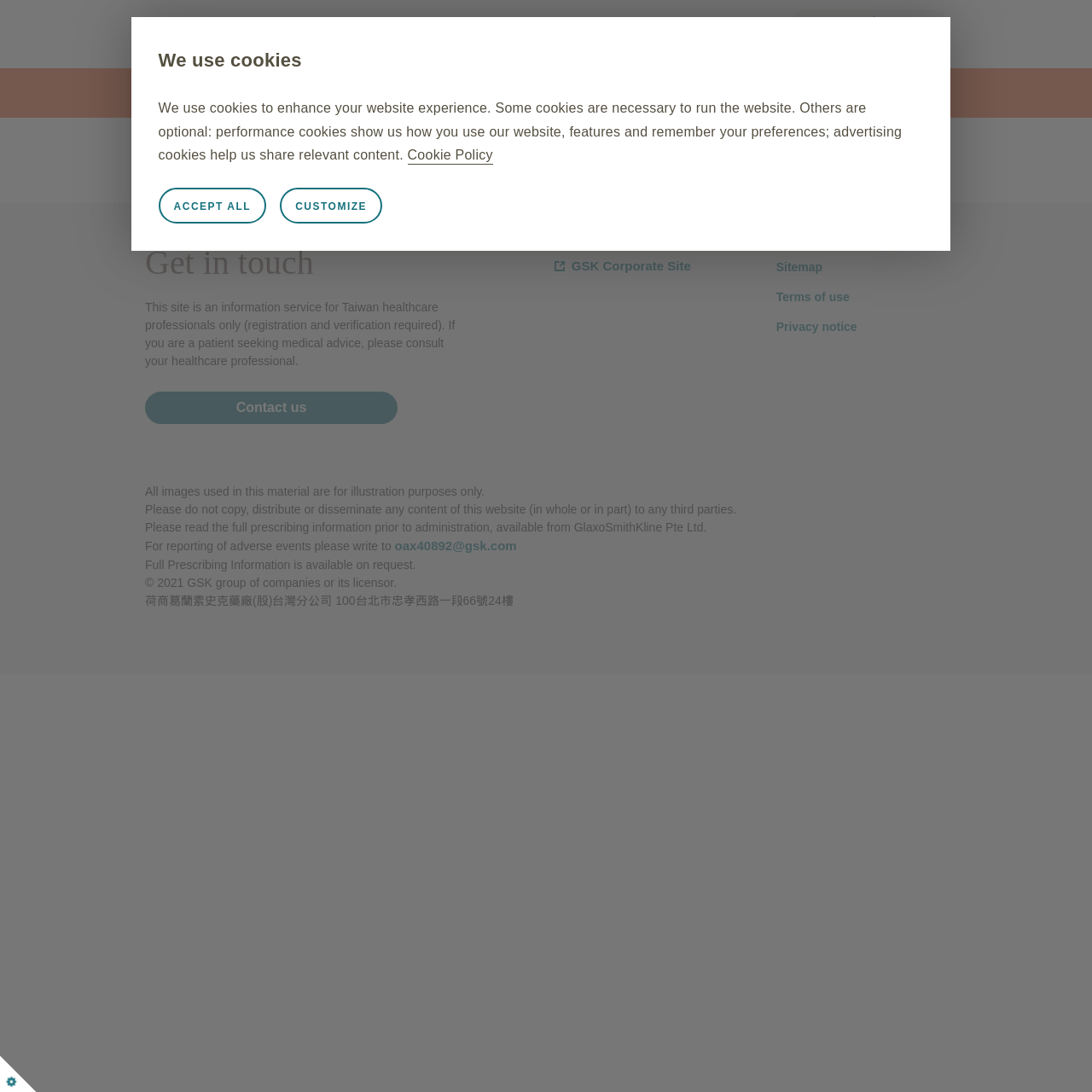Please determine the bounding box coordinates for the UI element described as: "oax40892@gsk.com".

[0.361, 0.493, 0.473, 0.506]